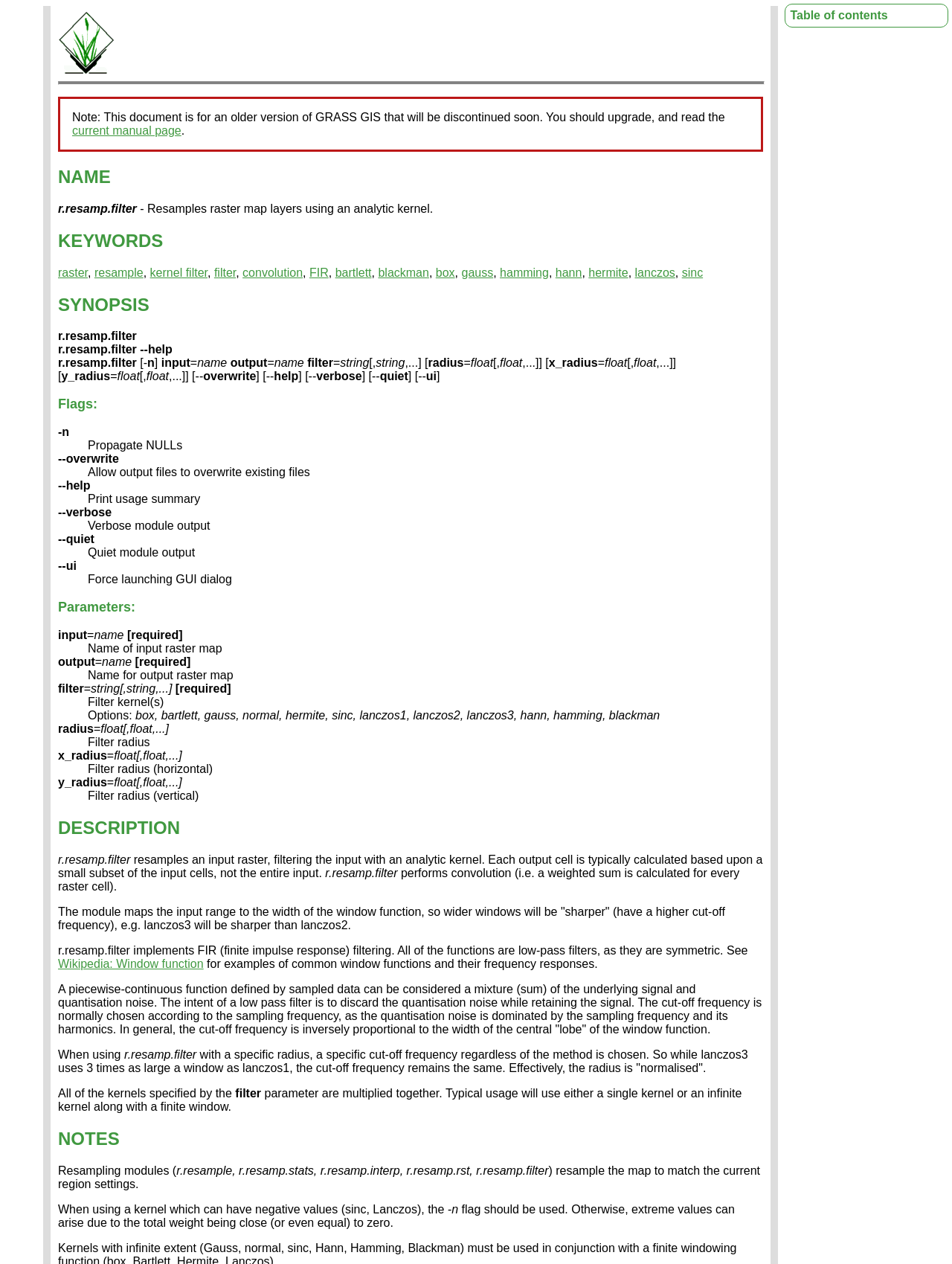Identify the bounding box coordinates for the UI element described as follows: "DESCRIPTIONNOTESSEE ALSOAUTHOR". Ensure the coordinates are four float numbers between 0 and 1, formatted as [left, top, right, bottom].

[0.061, 0.051, 0.12, 0.061]